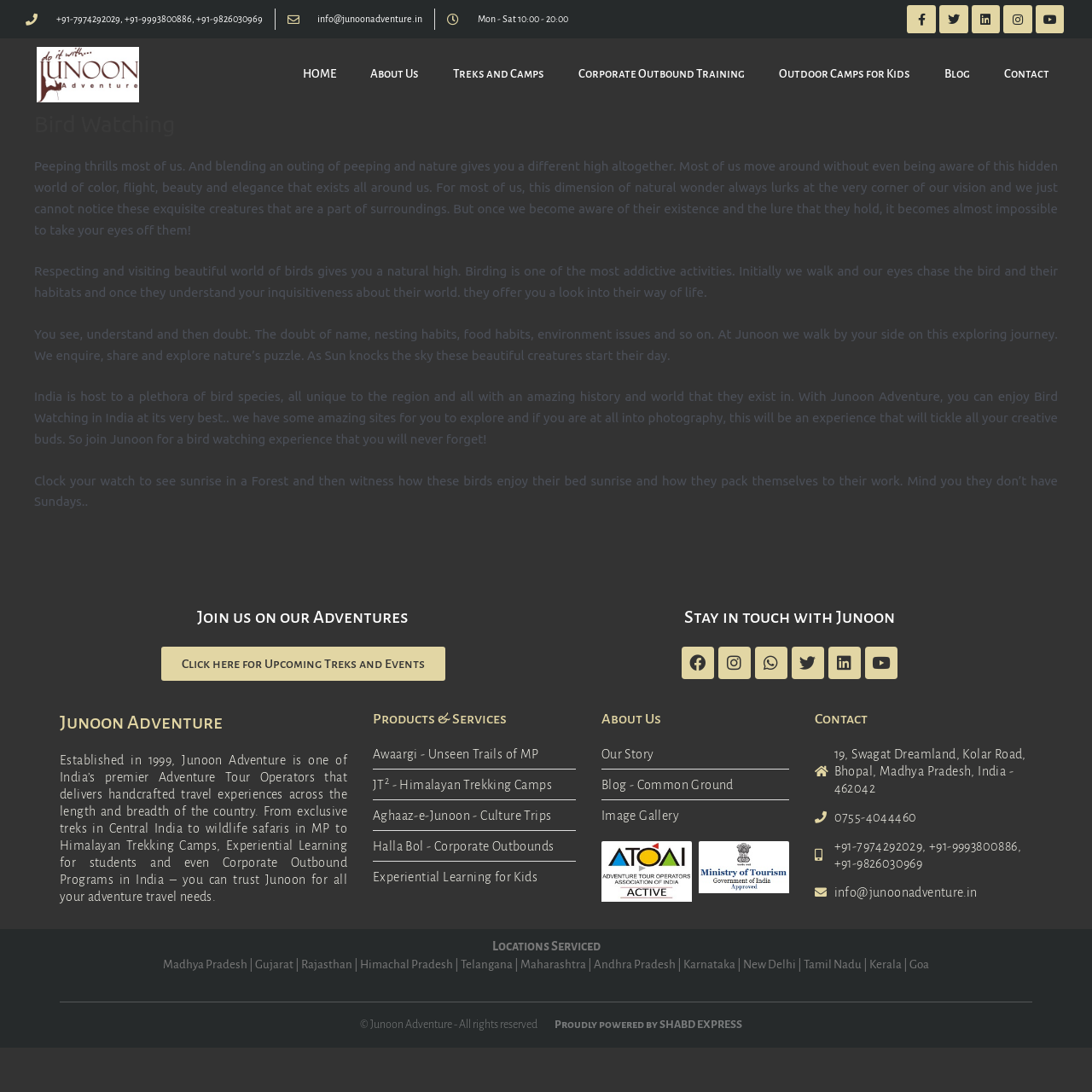Please give a concise answer to this question using a single word or phrase: 
What is the address of Junoon Adventure?

19, Swagat Dreamland, Kolar Road, Bhopal, Madhya Pradesh, India - 462042